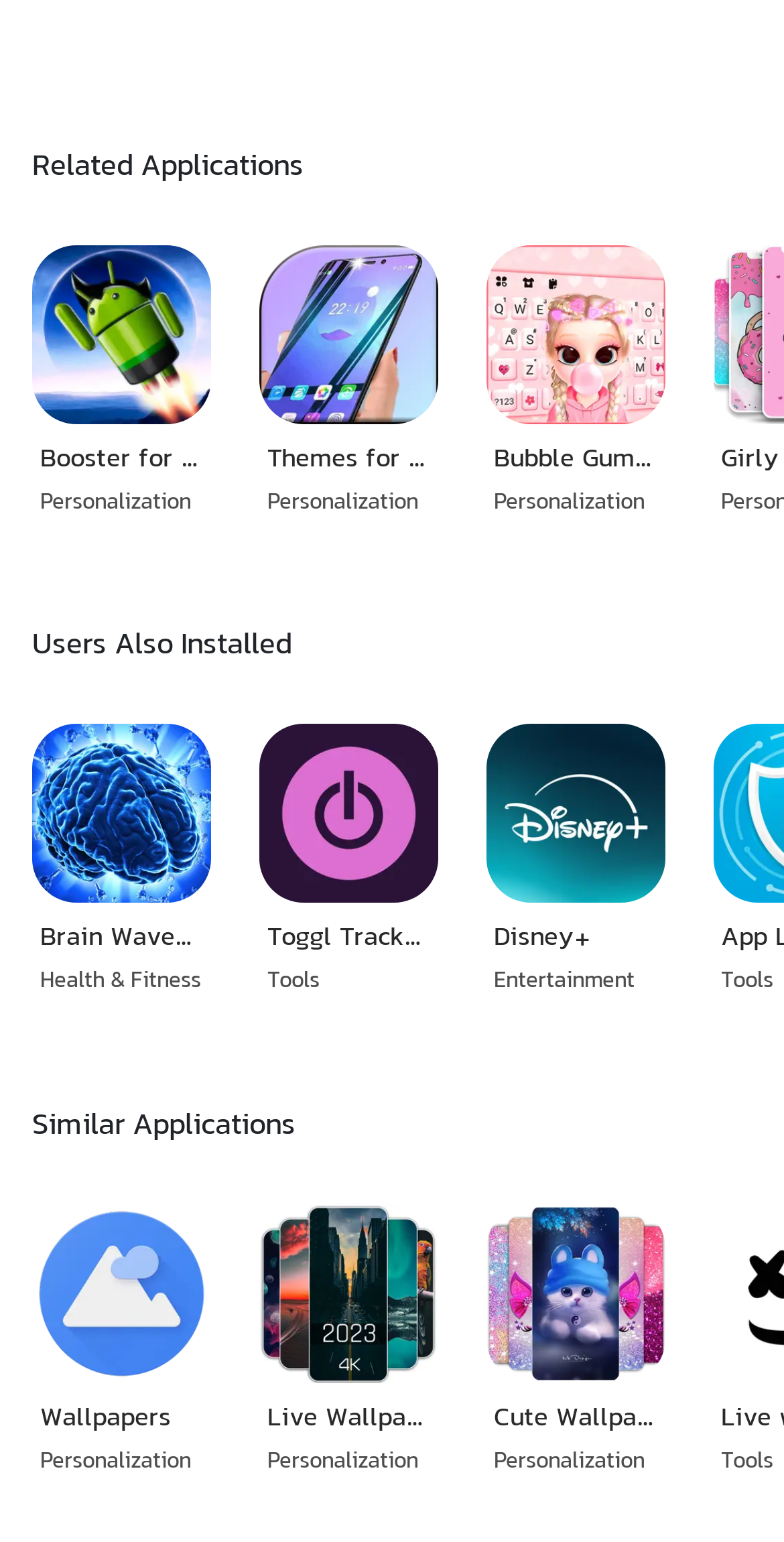Identify the coordinates of the bounding box for the element that must be clicked to accomplish the instruction: "go to the fourth link".

None